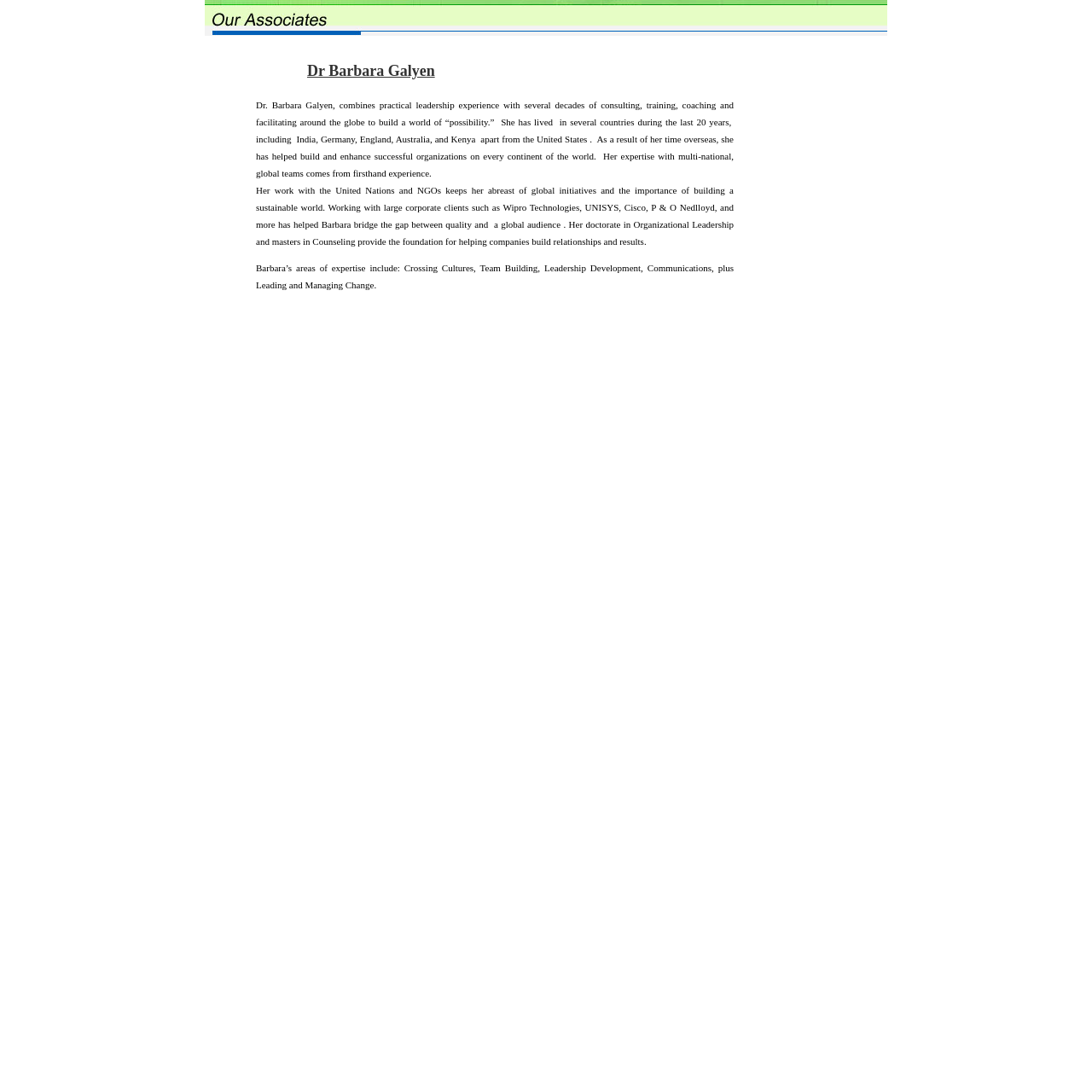What is the purpose of Dr. Barbara Galyen's work?
Based on the image, provide a one-word or brief-phrase response.

Building a sustainable world